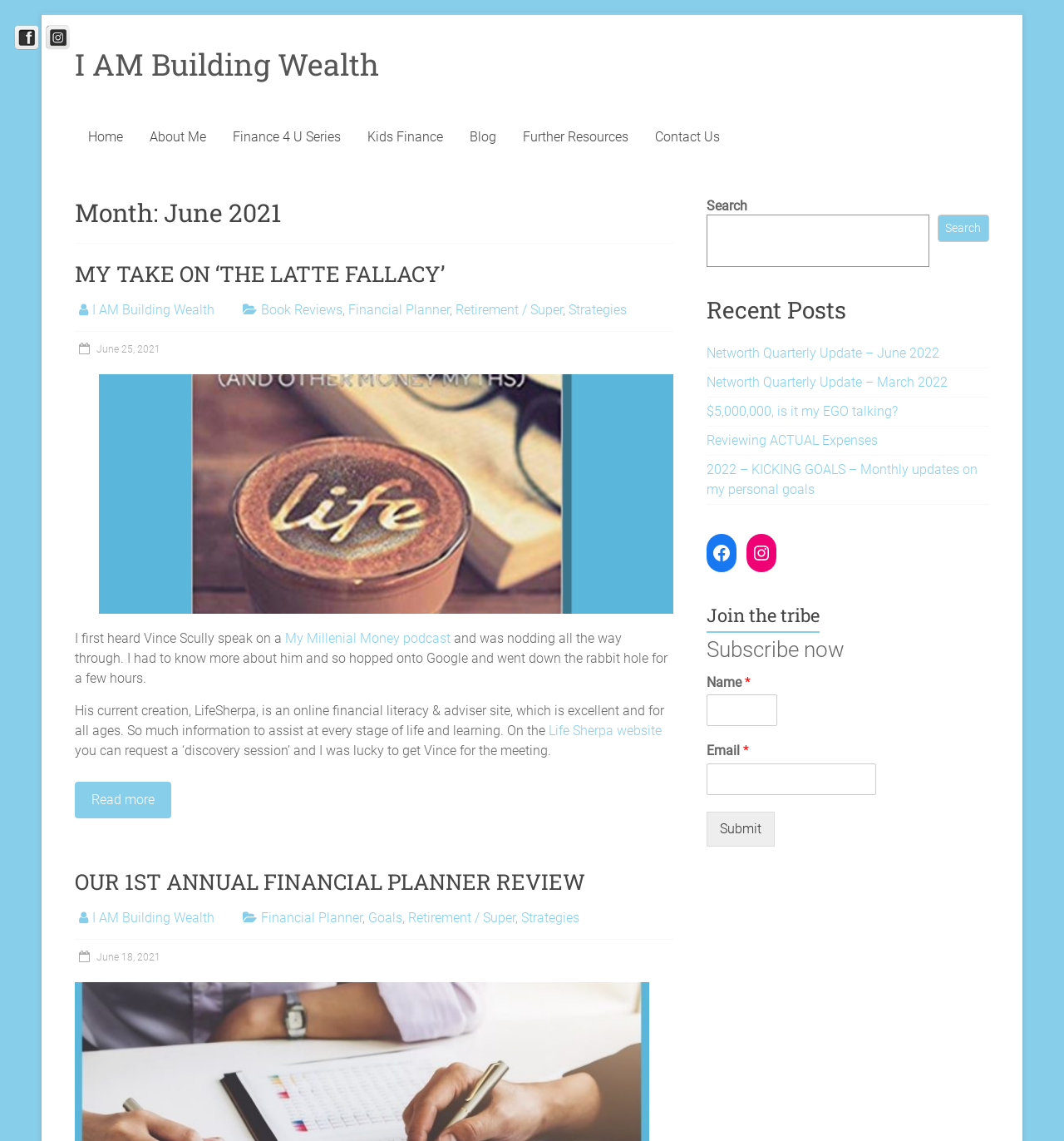What is the name of the website?
From the details in the image, provide a complete and detailed answer to the question.

The name of the website can be found in the heading element with the text 'I AM Building Wealth' which is located at the top of the webpage.